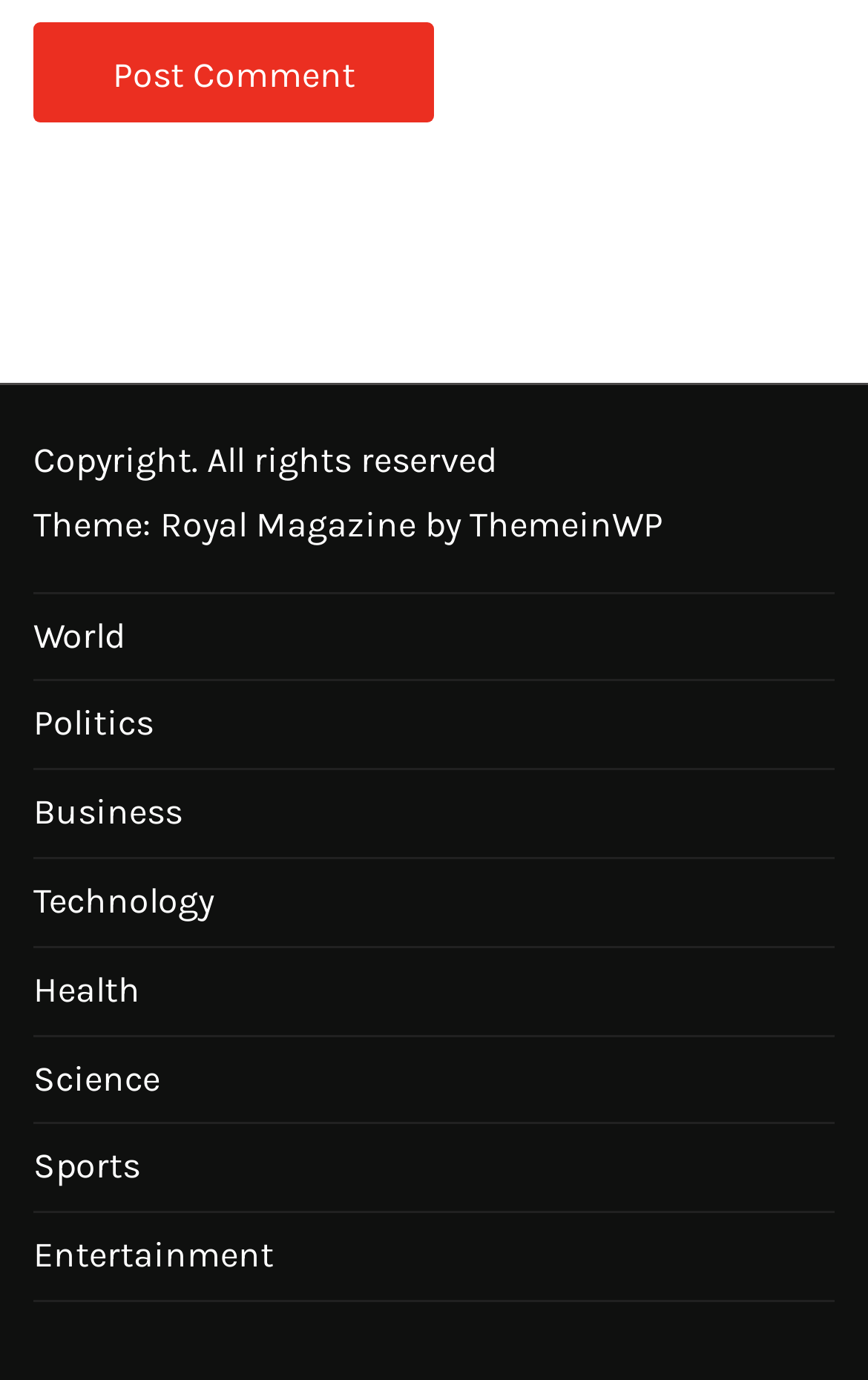How many categories are listed?
Based on the image, provide a one-word or brief-phrase response.

8